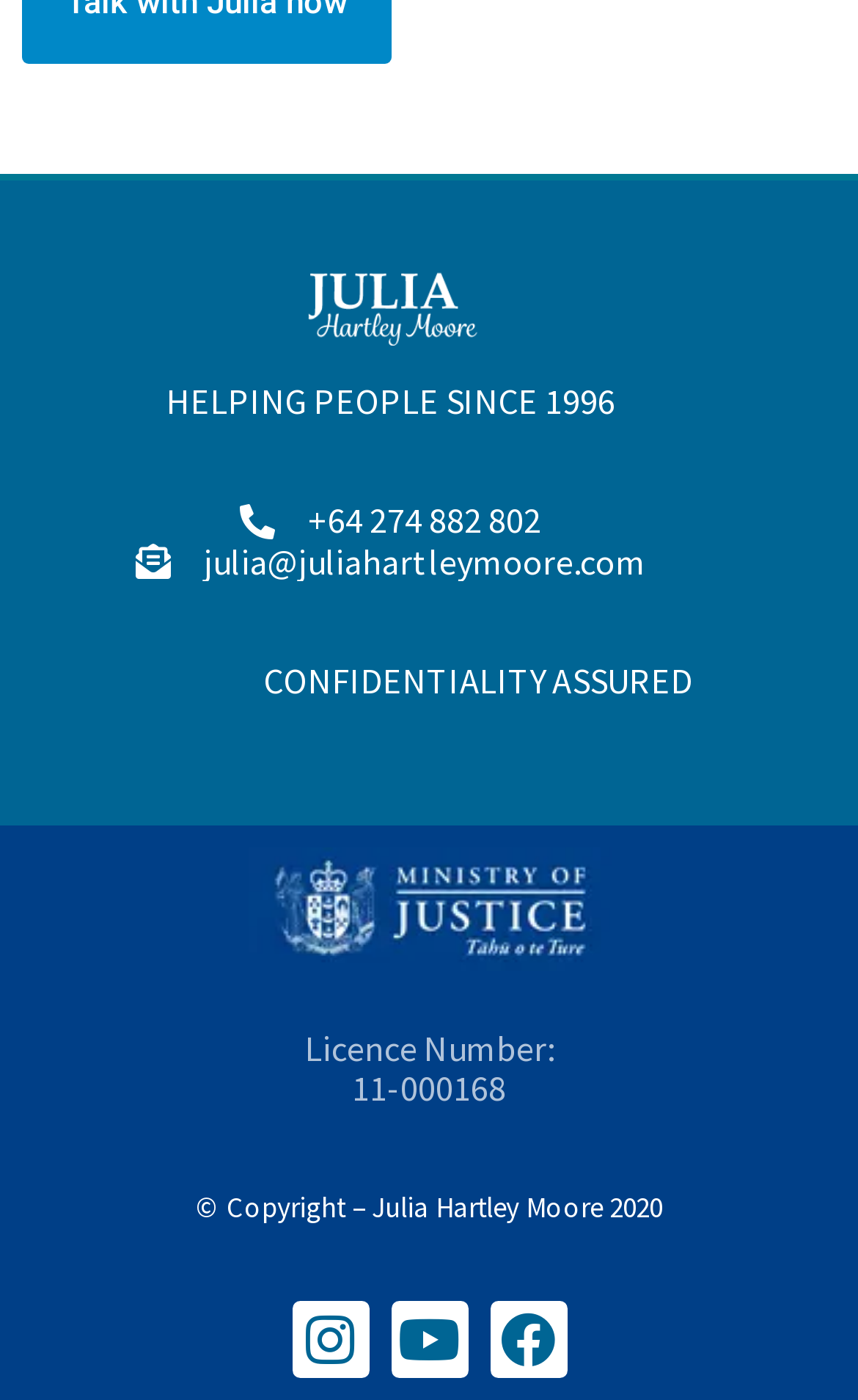Extract the bounding box coordinates for the HTML element that matches this description: "alt="Logo"". The coordinates should be four float numbers between 0 and 1, i.e., [left, top, right, bottom].

[0.353, 0.192, 0.558, 0.247]